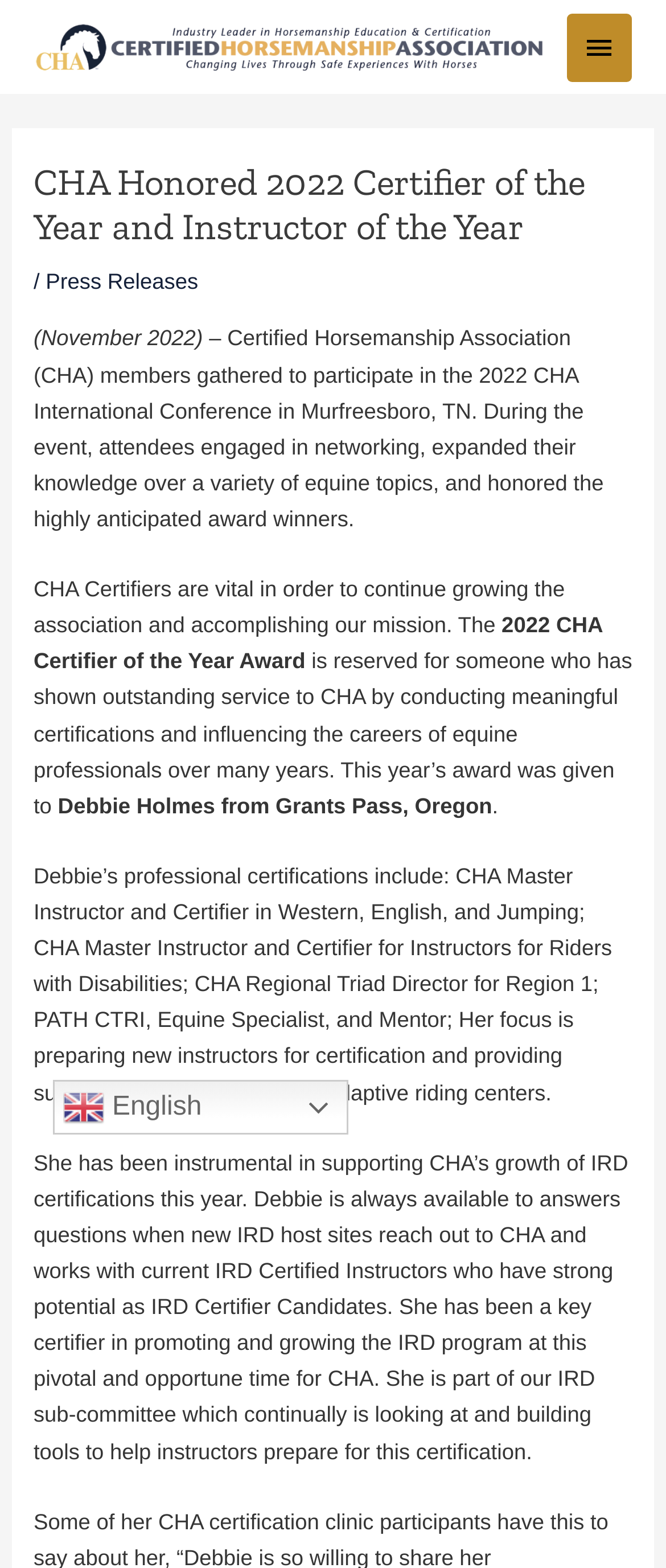Create an in-depth description of the webpage, covering main sections.

The webpage is about the Certified Horsemanship Association (CHA) honoring its 2022 Certifier of the Year and Instructor of the Year. At the top left of the page, there is a link to the Certified Horsemanship Association, accompanied by an image with the same name. 

On the top right, there is a main menu button that, when expanded, reveals a header section. This section contains a heading that announces the CHA's honors, followed by a slash and a link to Press Releases. Below this, there is a date, November 2022, and a paragraph describing the 2022 CHA International Conference, where attendees networked, learned about equine topics, and honored award winners.

The page then highlights the importance of CHA Certifiers and their role in growing the association. It announces the CHA Certifier of the Year Award, which is given to someone who has shown outstanding service to CHA. This year's award winner is Debbie Holmes from Grants Pass, Oregon, who has impressive professional certifications and has been instrumental in supporting CHA's growth of IRD certifications. 

There is a detailed description of Debbie's certifications, her focus on preparing new instructors, and her support for adaptive riding centers. The page also mentions her role in promoting and growing the IRD program. At the bottom of the page, there is a link to switch the language to English, accompanied by an image of the English flag.